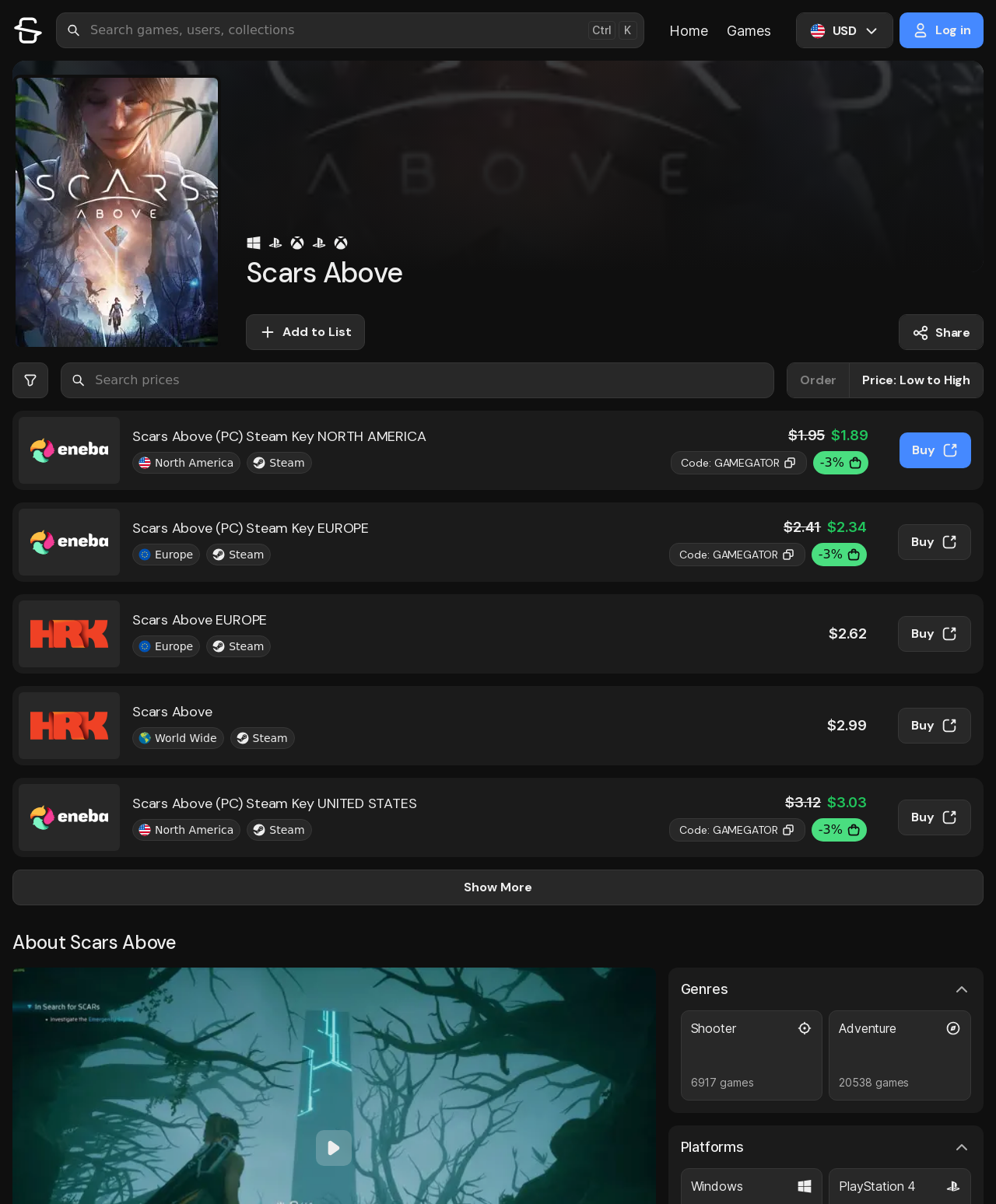Please find the bounding box coordinates of the clickable region needed to complete the following instruction: "Buy Scars Above (PC) Steam Key NORTH AMERICA from Eneba". The bounding box coordinates must consist of four float numbers between 0 and 1, i.e., [left, top, right, bottom].

[0.903, 0.359, 0.975, 0.389]